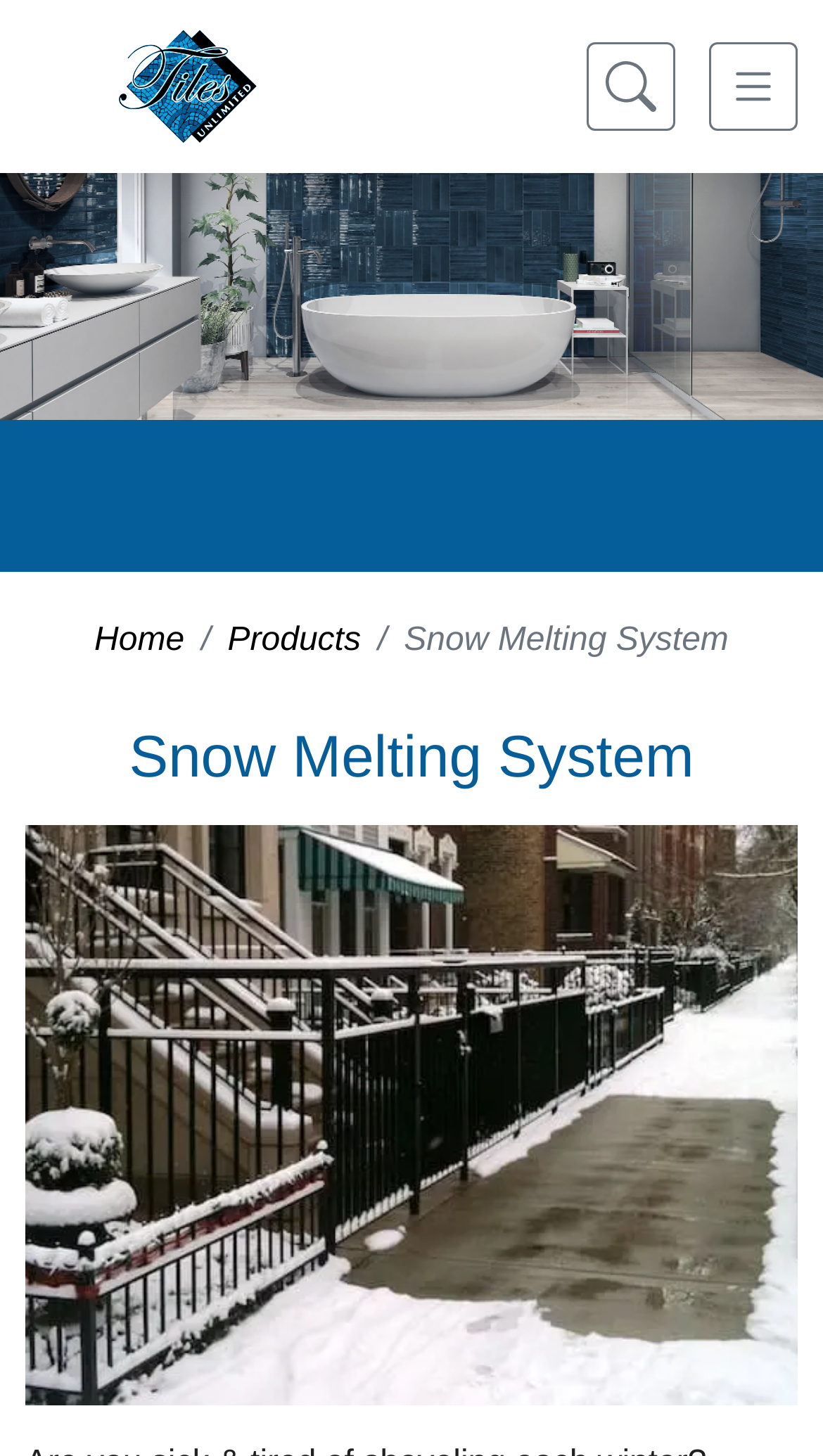Identify and provide the bounding box coordinates of the UI element described: "aria-label="Show search form"". The coordinates should be formatted as [left, top, right, bottom], with each number being a float between 0 and 1.

[0.713, 0.029, 0.821, 0.09]